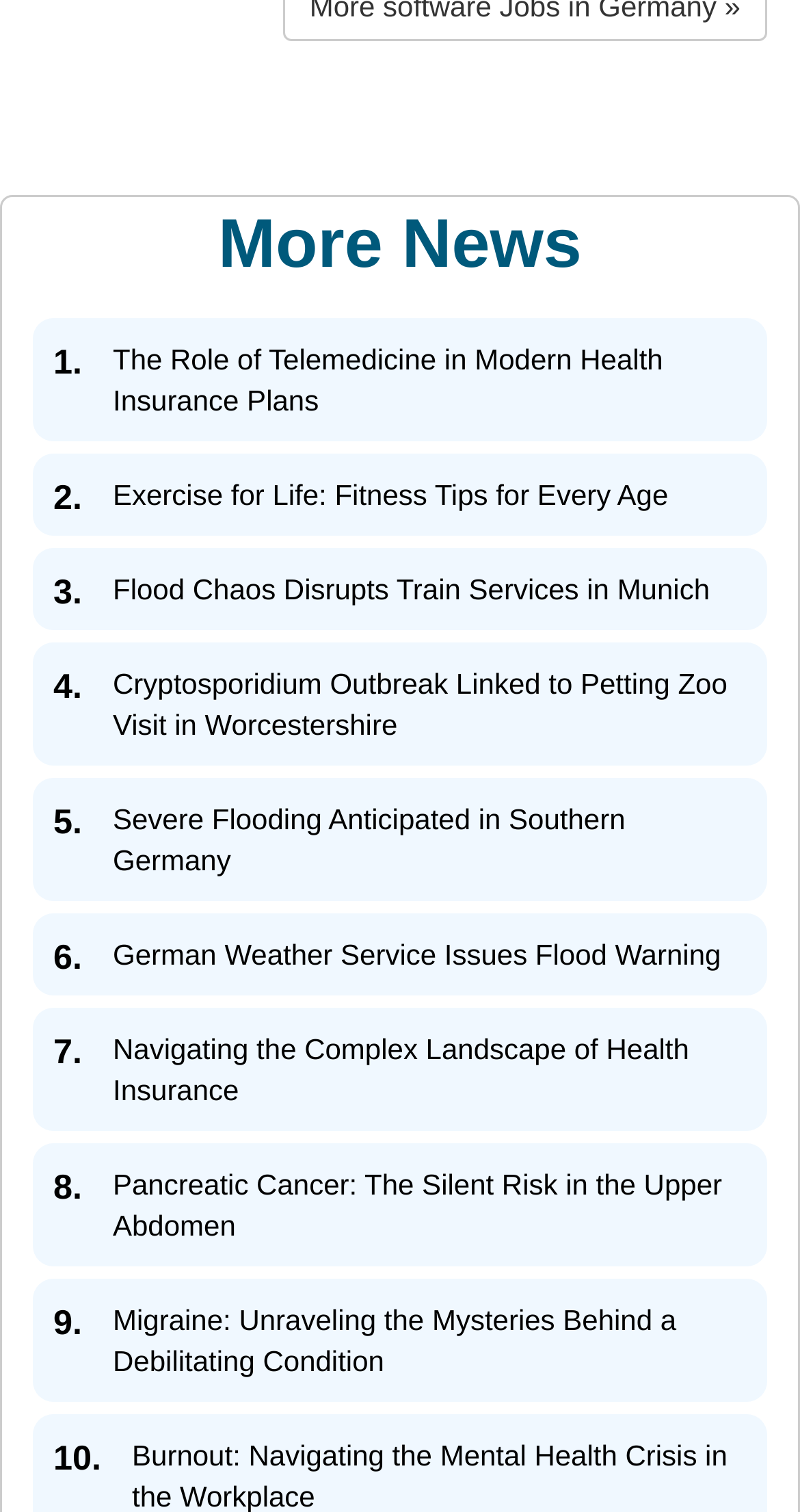Please specify the coordinates of the bounding box for the element that should be clicked to carry out this instruction: "Read more articles from thegermanyeye.com". The coordinates must be four float numbers between 0 and 1, formatted as [left, top, right, bottom].

[0.269, 0.691, 0.734, 0.799]